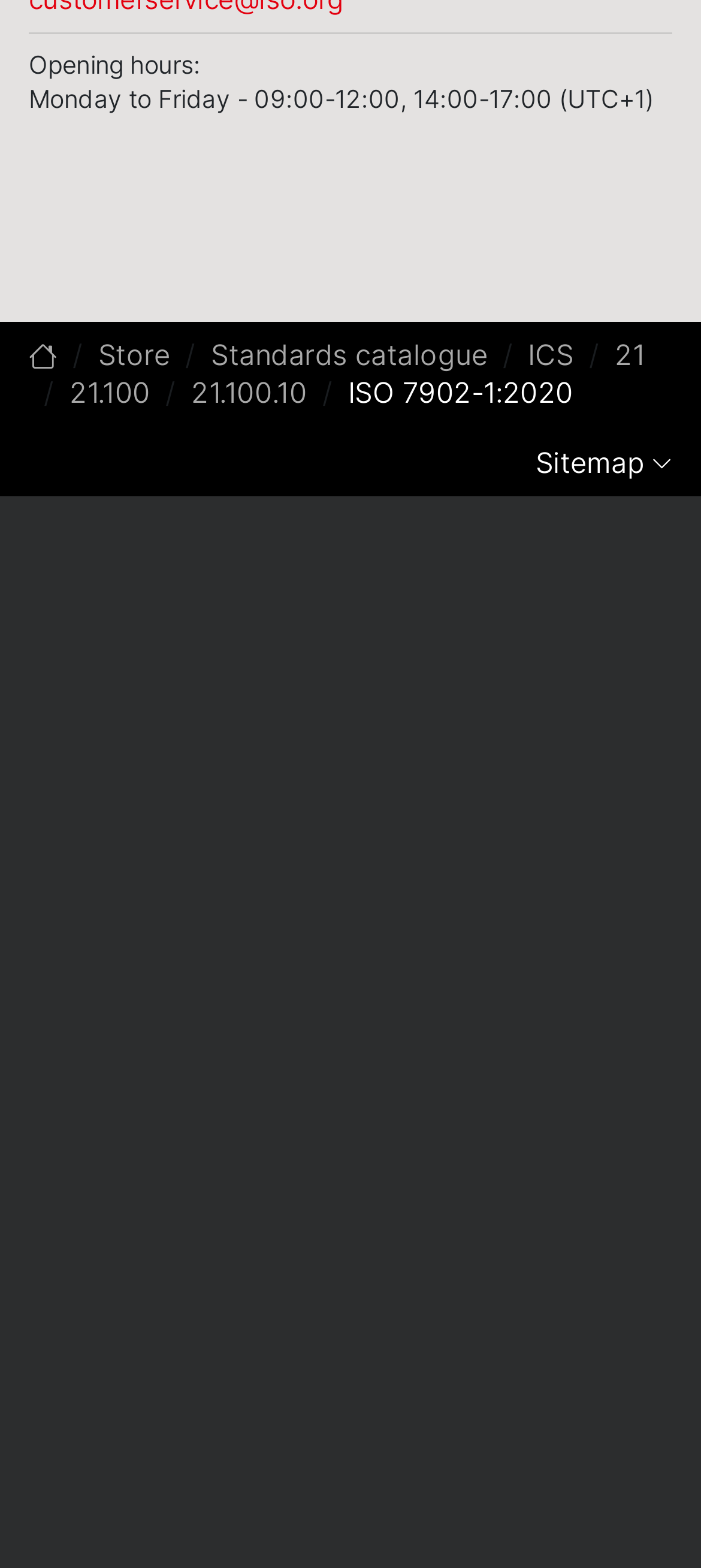Find the bounding box coordinates for the area that should be clicked to accomplish the instruction: "Open the ISO 7902-1:2020 page".

[0.496, 0.24, 0.818, 0.262]